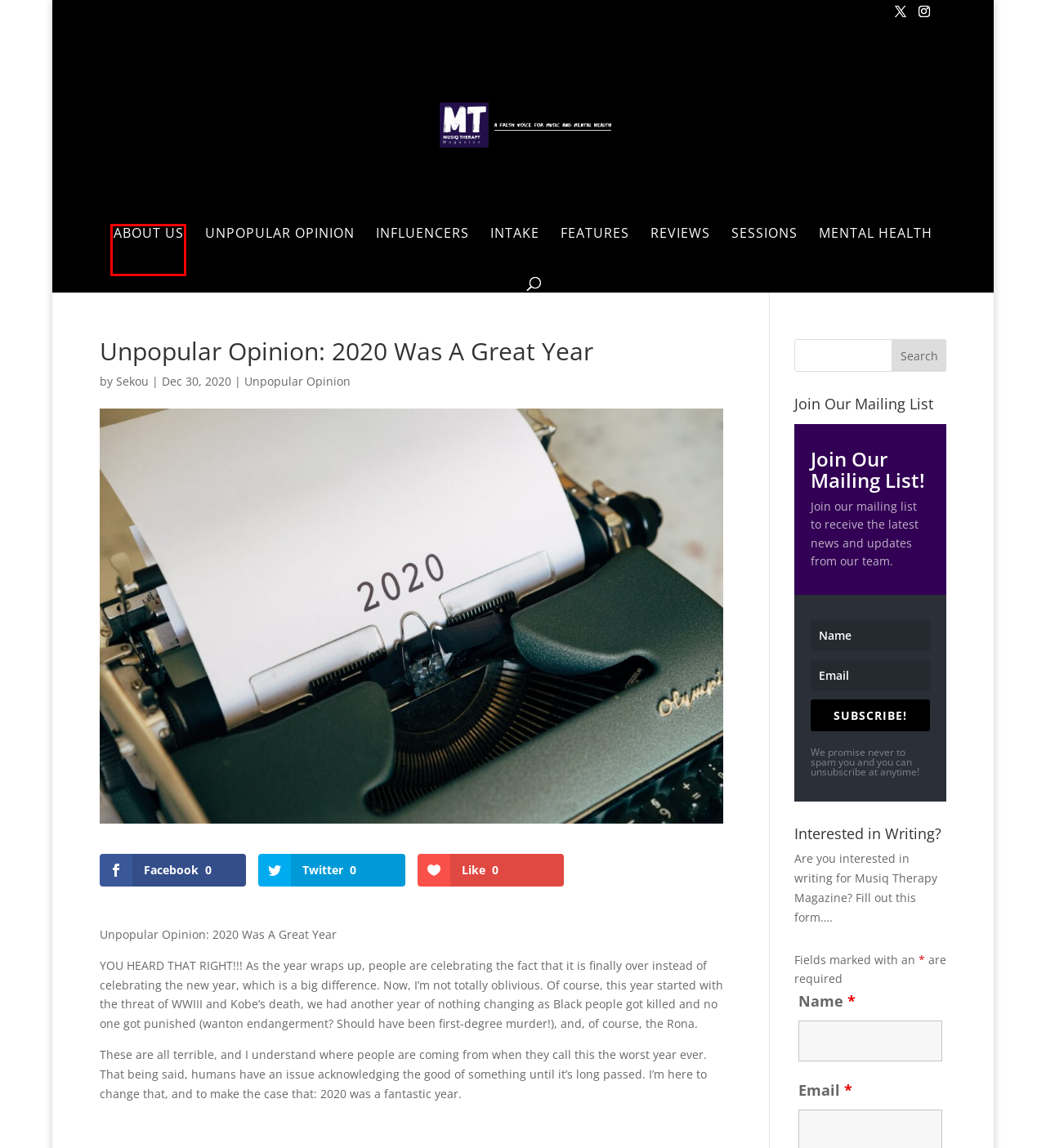Evaluate the webpage screenshot and identify the element within the red bounding box. Select the webpage description that best fits the new webpage after clicking the highlighted element. Here are the candidates:
A. Intake | Musiq Therapy Magazine
B. Home | Musiq Therapy Magazine
C. Mental Health | Musiq Therapy Magazine
D. Unpopular Opinion Archives | Musiq Therapy Magazine
E. Influencers | Musiq Therapy Magazine
F. About Us | Musiq Therapy Magazine
G. Sekou, Author at Musiq Therapy Magazine
H. Features | Musiq Therapy Magazine

F